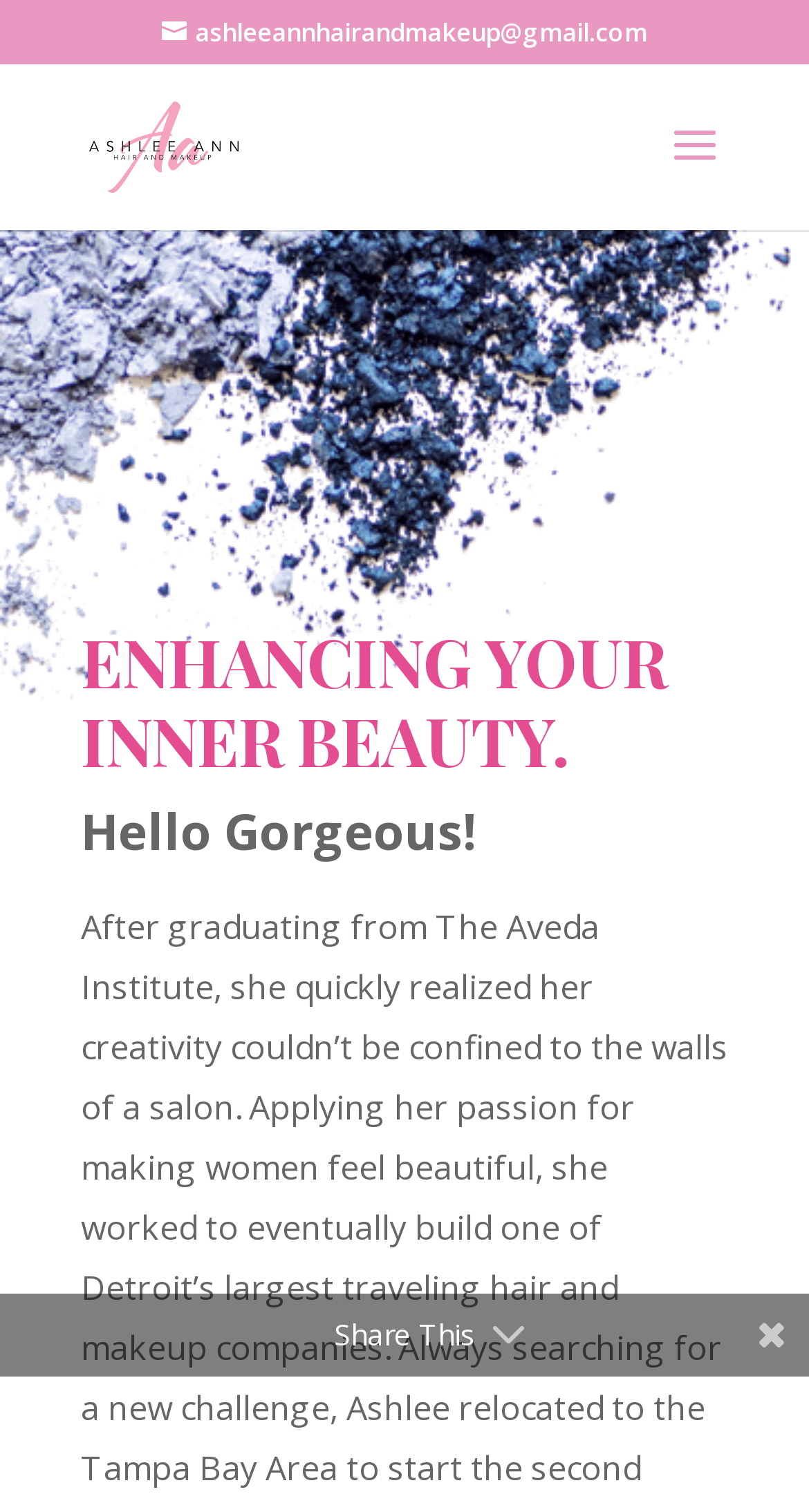Provide a brief response to the question below using a single word or phrase: 
What is the email address of Ashlee Ann?

ashleeannhairandmakeup@gmail.com